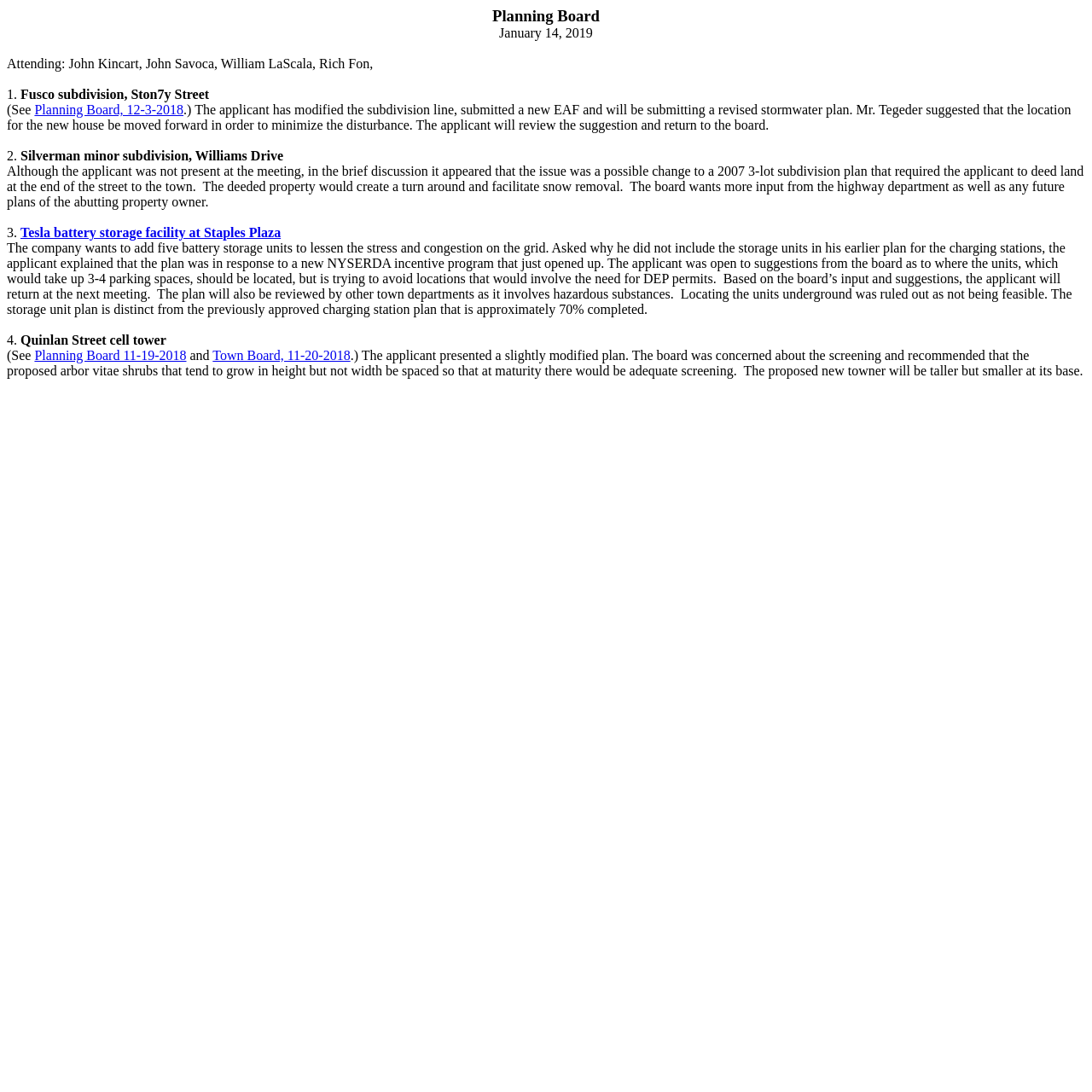What is the location of the cell tower discussed in the fourth item?
Using the visual information, respond with a single word or phrase.

Quinlan Street